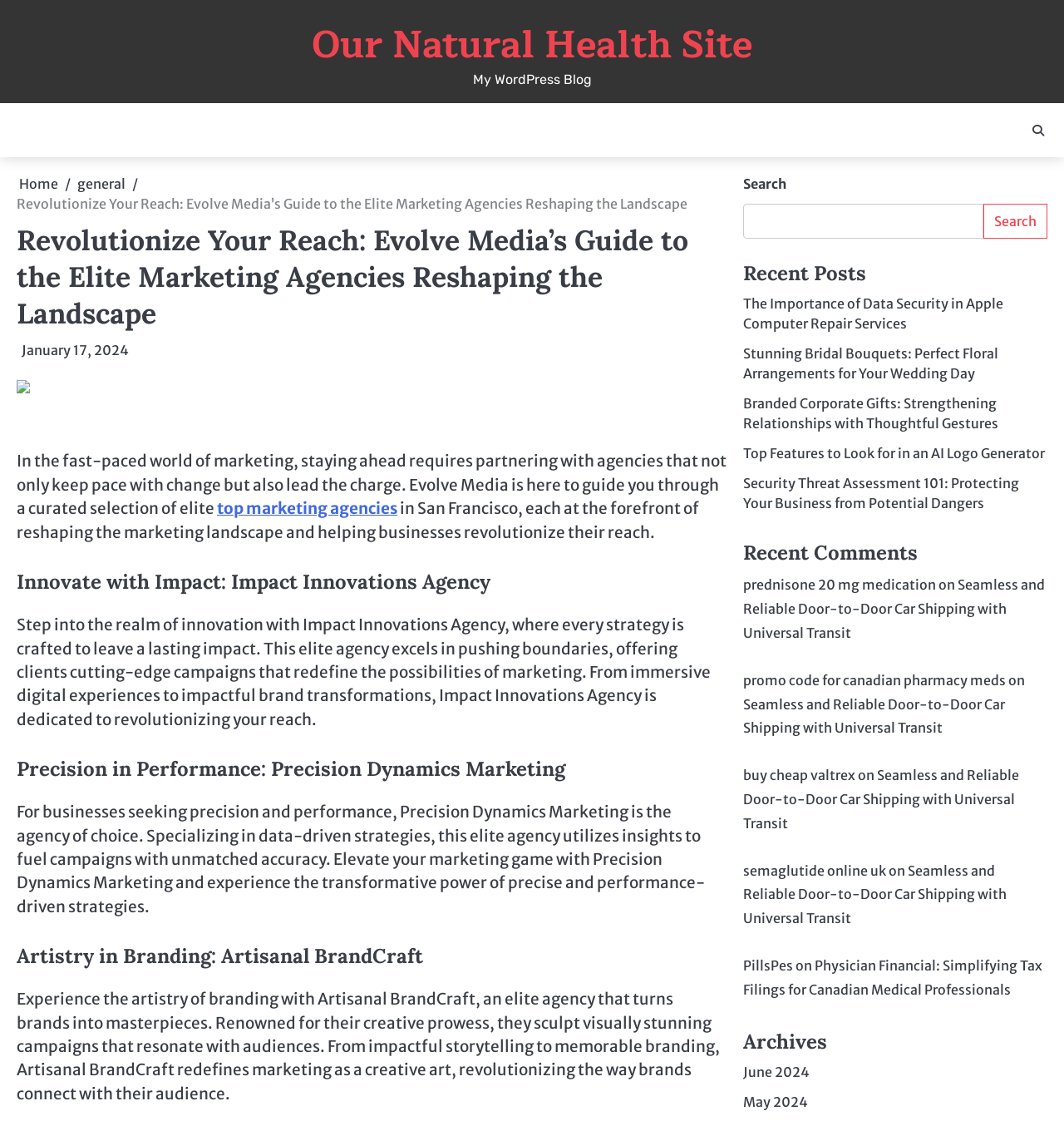How many marketing agencies are featured on this webpage? Using the information from the screenshot, answer with a single word or phrase.

Three